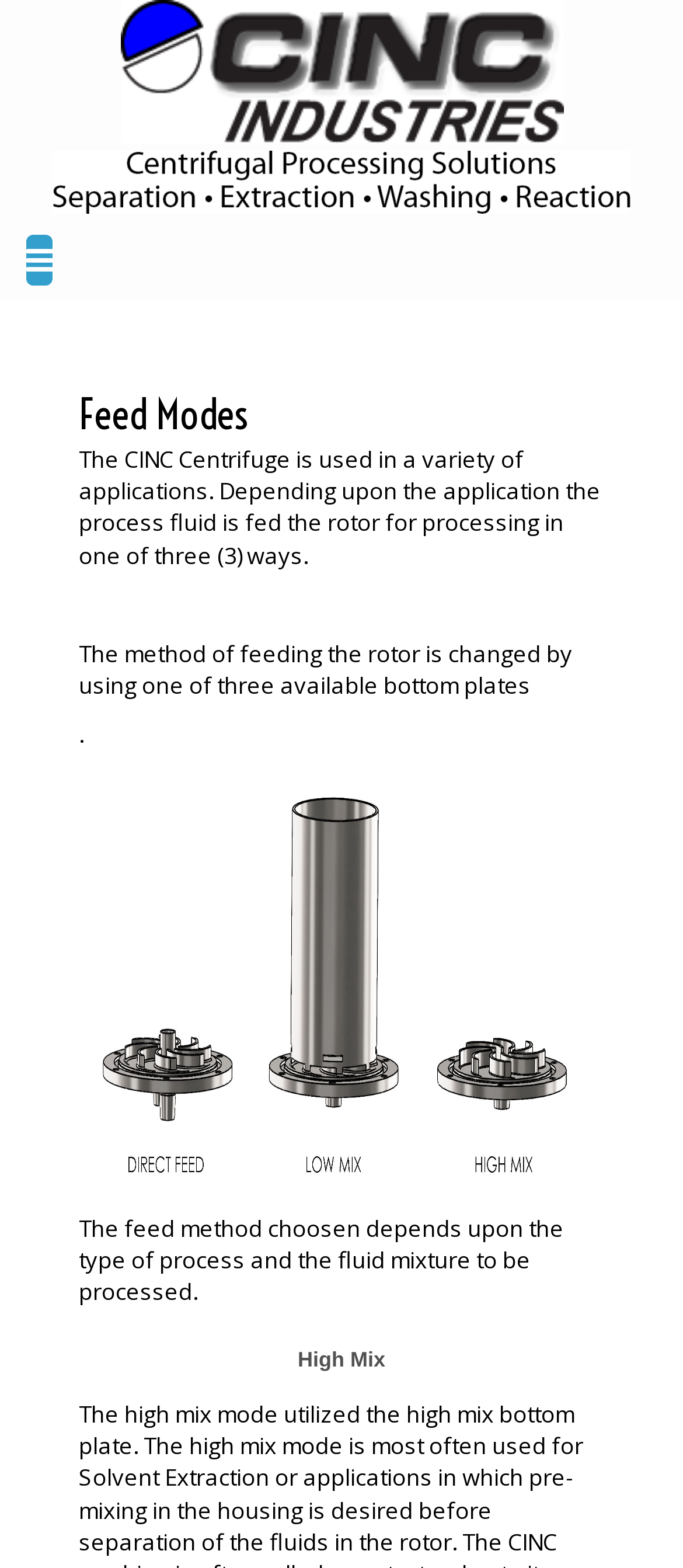What is the purpose of the bottom plates?
Look at the screenshot and provide an in-depth answer.

The StaticText element explains that the method of feeding the rotor is changed by using one of three available bottom plates, implying that the purpose of the bottom plates is to facilitate this change.